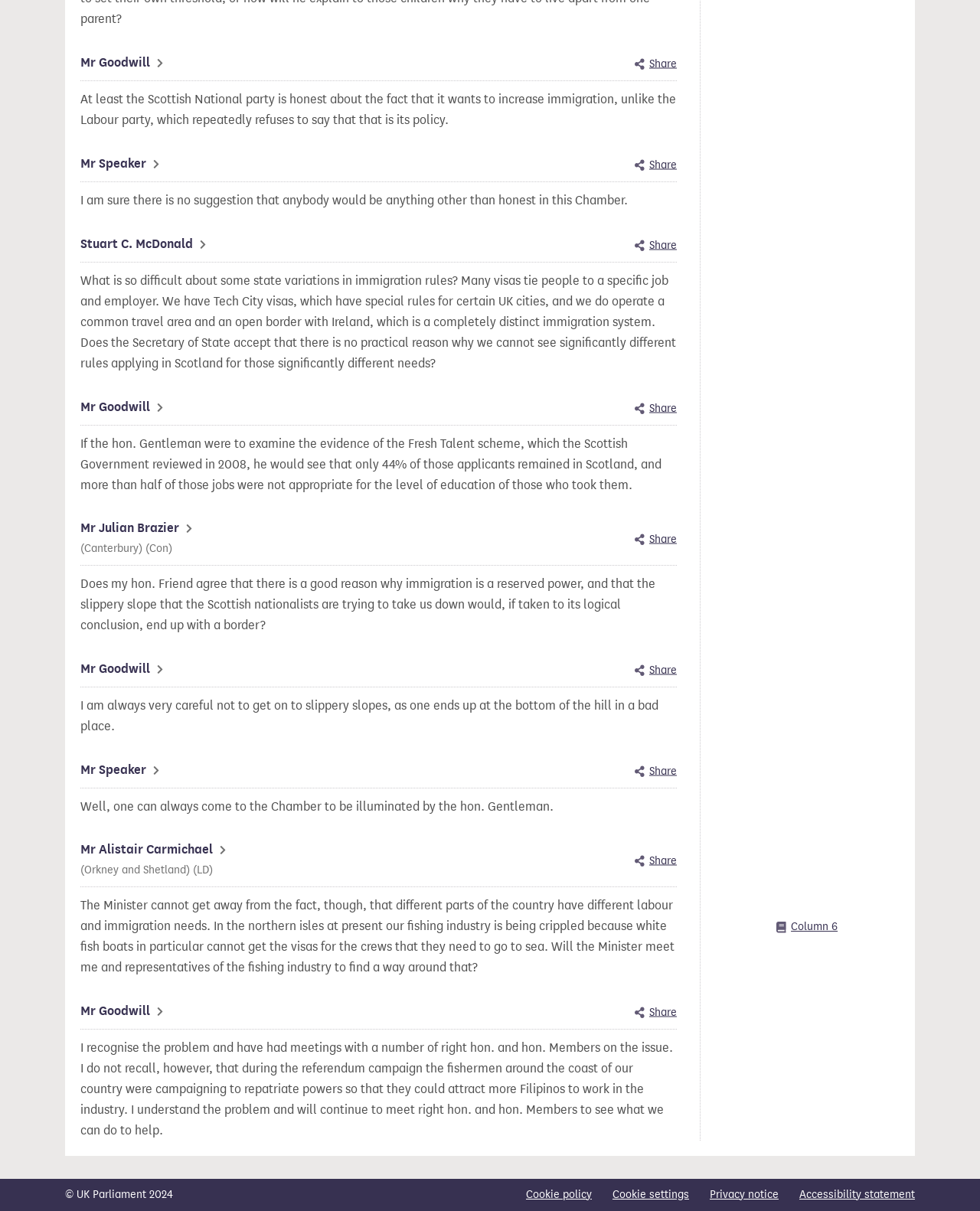Pinpoint the bounding box coordinates of the clickable area needed to execute the instruction: "Share this specific contribution". The coordinates should be specified as four float numbers between 0 and 1, i.e., [left, top, right, bottom].

[0.648, 0.046, 0.691, 0.06]